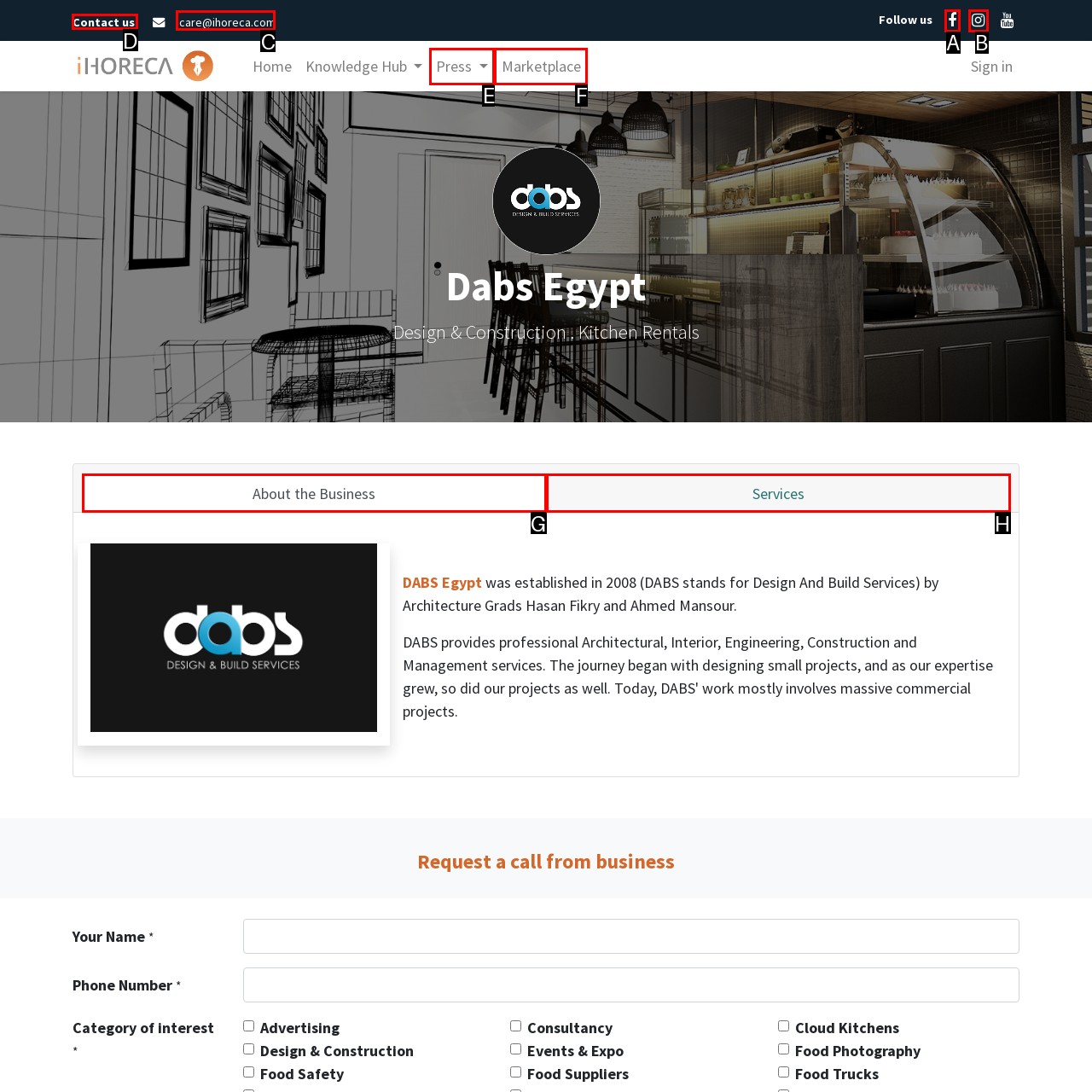Identify the correct UI element to click to follow this instruction: Click the Contact us link
Respond with the letter of the appropriate choice from the displayed options.

D